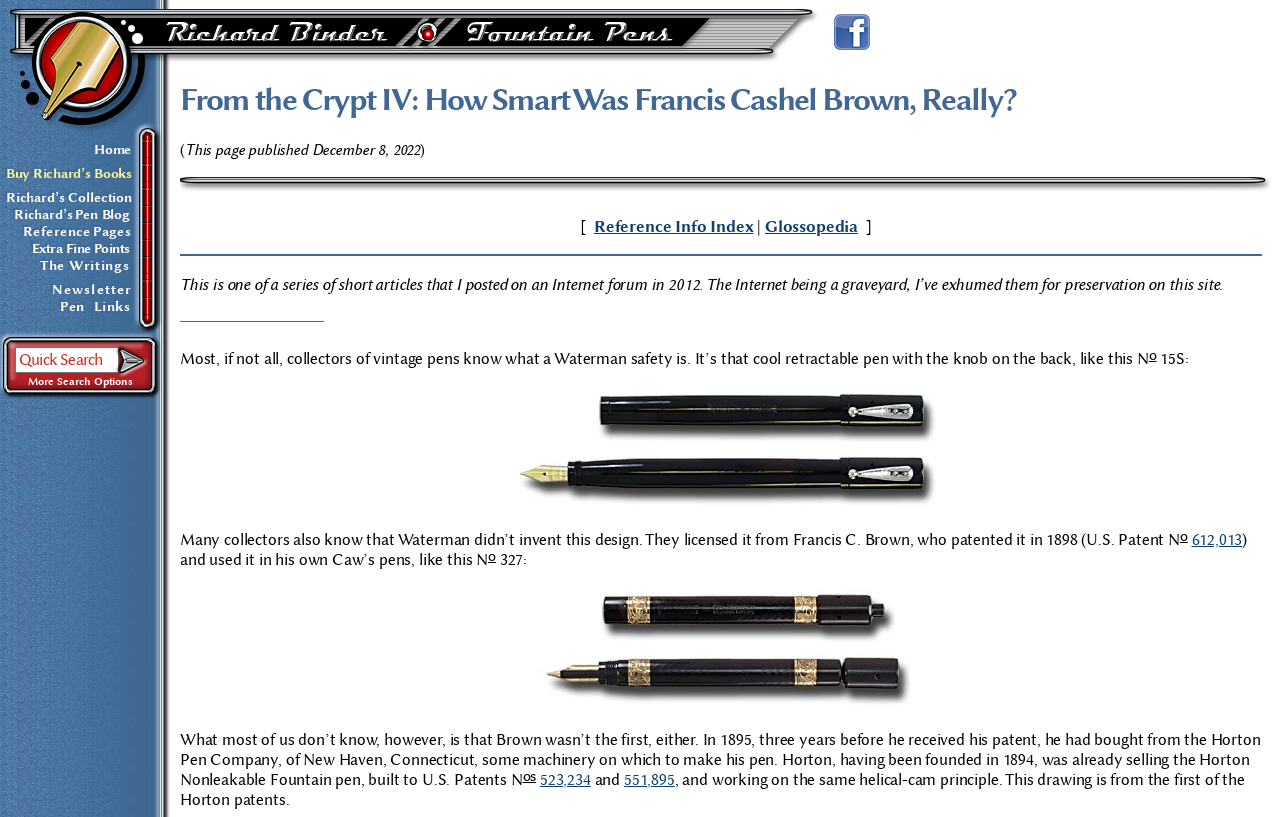What is the name of the company that sold the Horton Nonleakable Fountain pen?
By examining the image, provide a one-word or phrase answer.

Horton Pen Company